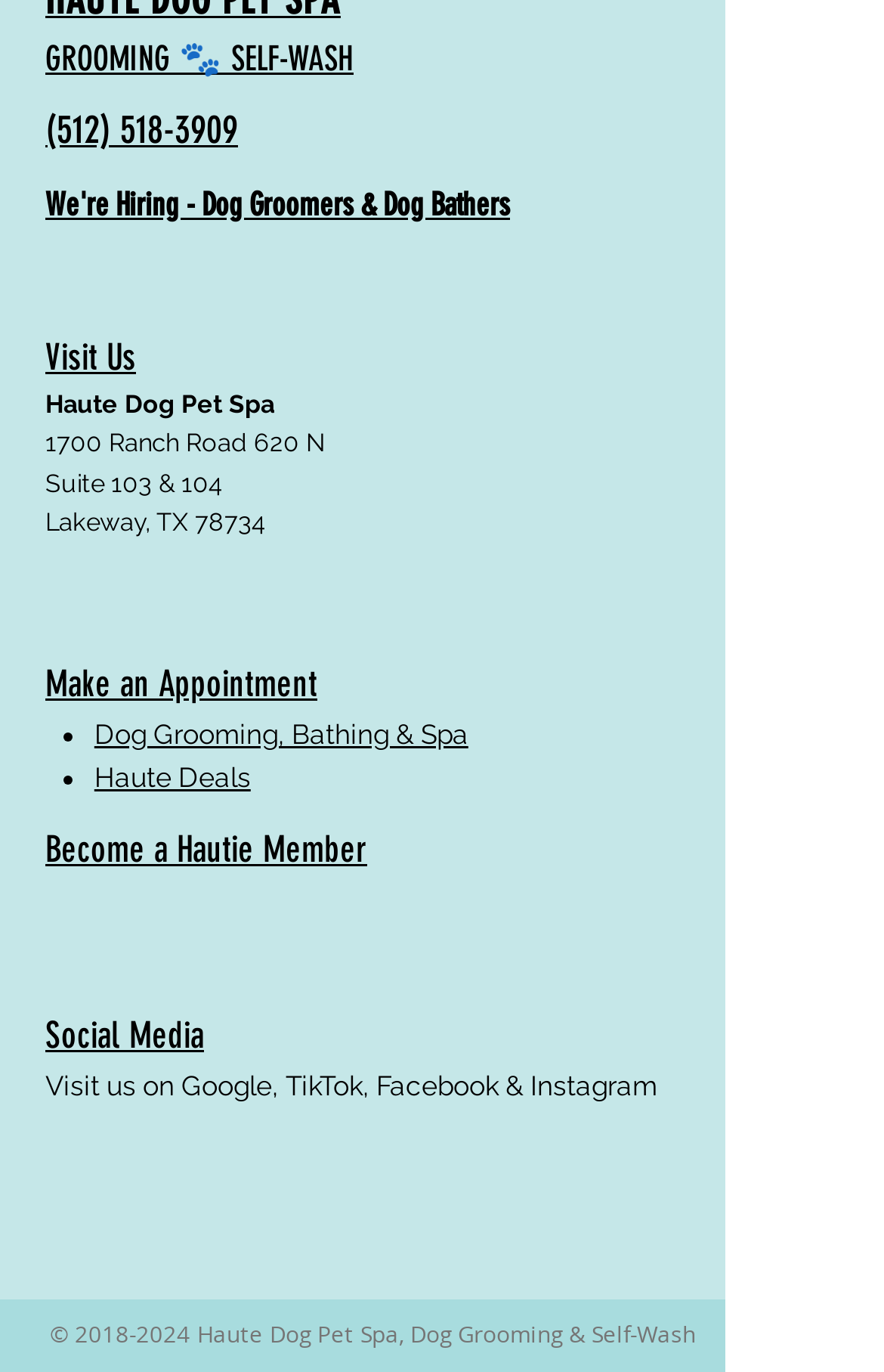Determine the coordinates of the bounding box for the clickable area needed to execute this instruction: "go to next post".

None